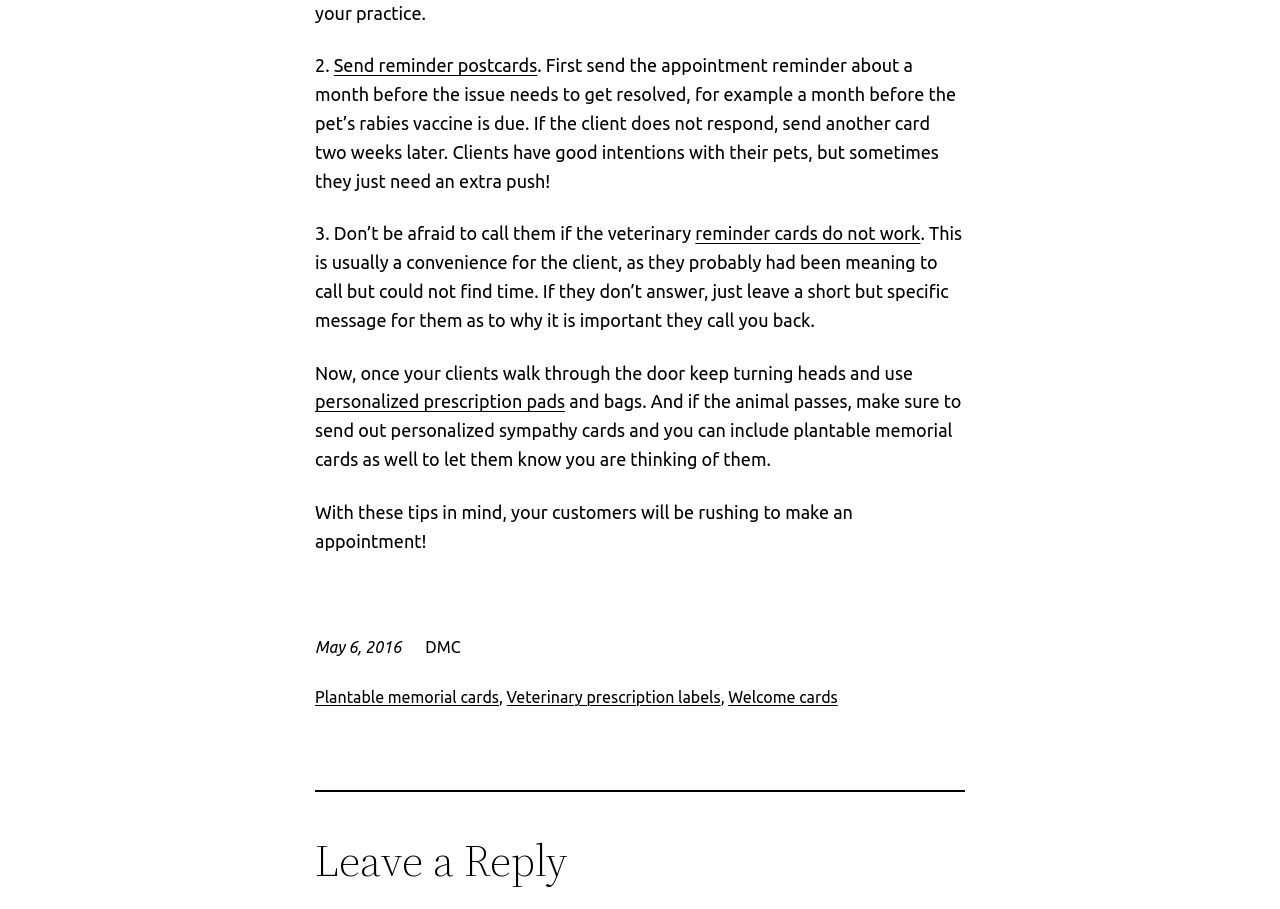Respond to the question below with a single word or phrase:
What is the recommended time to send appointment reminders?

A month before